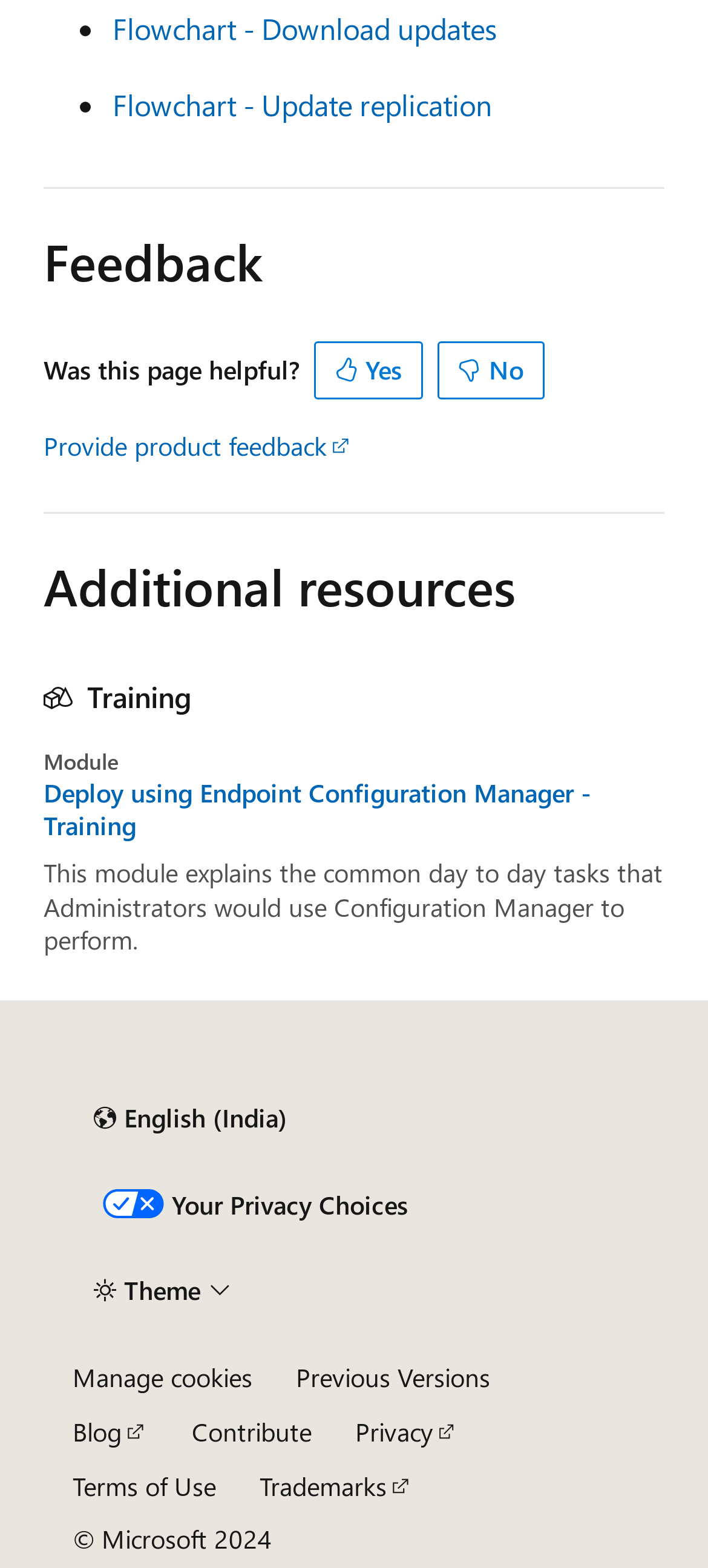Please provide a comprehensive response to the question below by analyzing the image: 
What is the copyright year of the webpage?

The webpage contains a static text '© Microsoft 2024' at the bottom, which indicates the copyright year of the webpage is 2024.